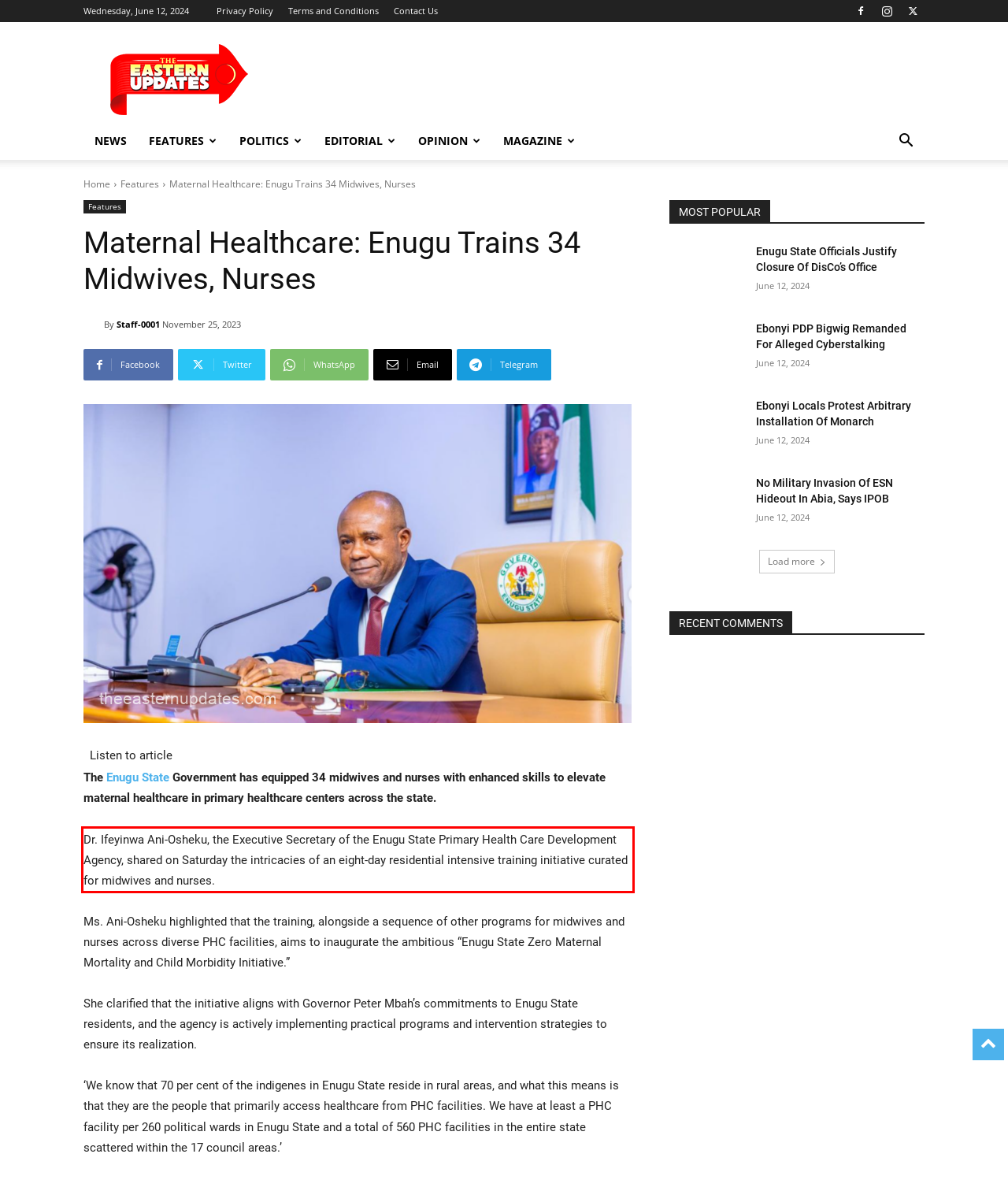Analyze the screenshot of a webpage where a red rectangle is bounding a UI element. Extract and generate the text content within this red bounding box.

Dr. Ifeyinwa Ani-Osheku, the Executive Secretary of the Enugu State Primary Health Care Development Agency, shared on Saturday the intricacies of an eight-day residential intensive training initiative curated for midwives and nurses.